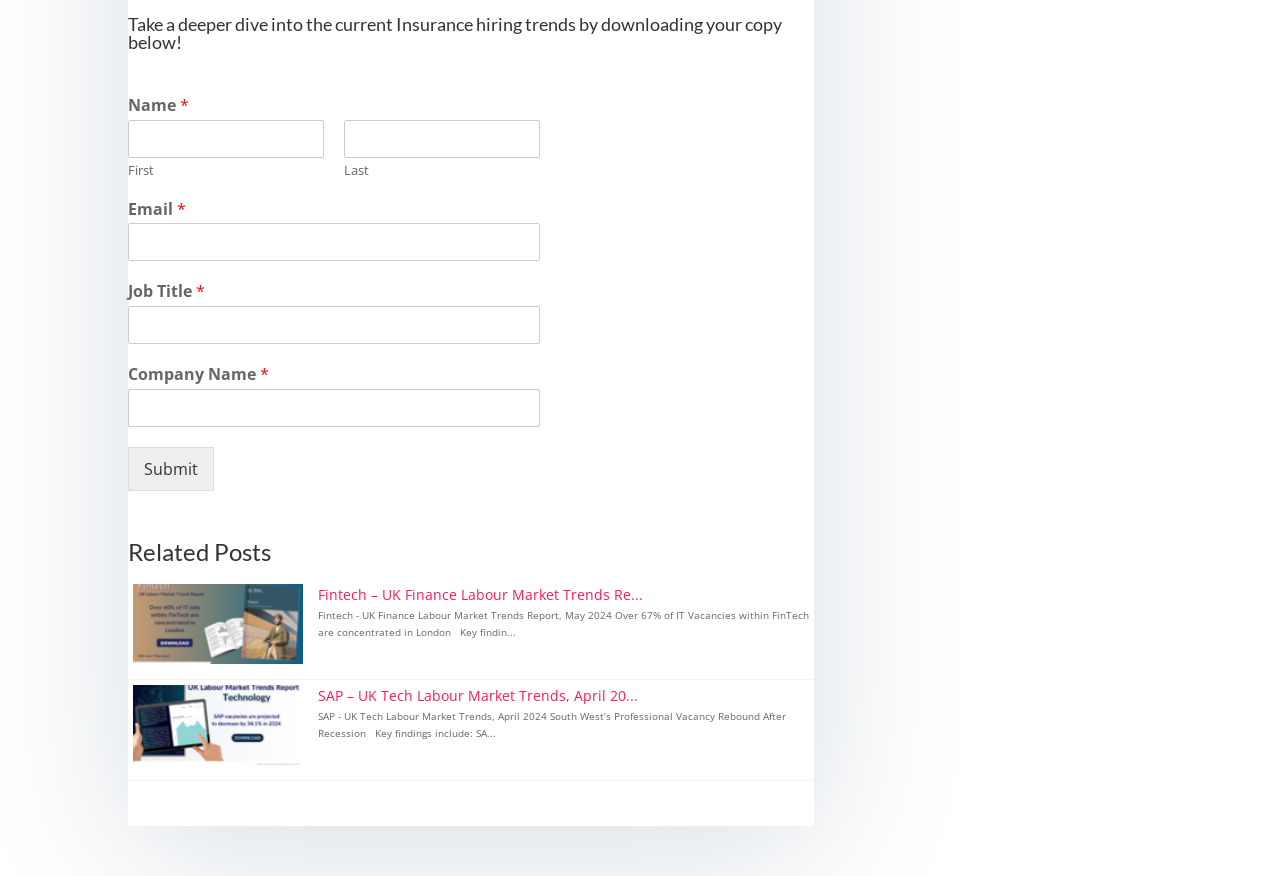Please give a succinct answer to the question in one word or phrase:
What is the purpose of the form on the webpage?

Download a report